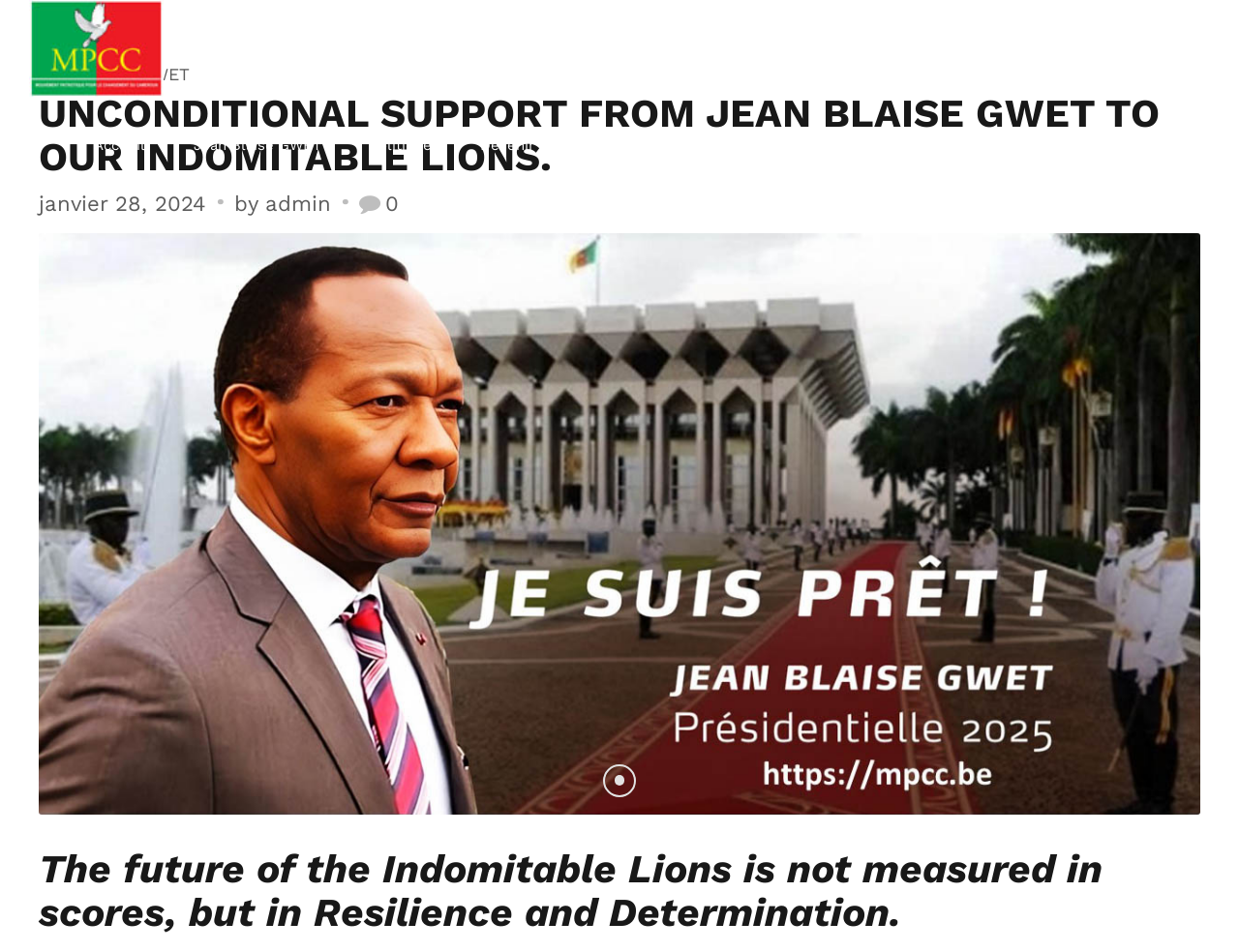Give a one-word or phrase response to the following question: What is the topic of the 7th engagement?

Favoriser l’Emploi des jeunes et Lutter Contre le Chômage